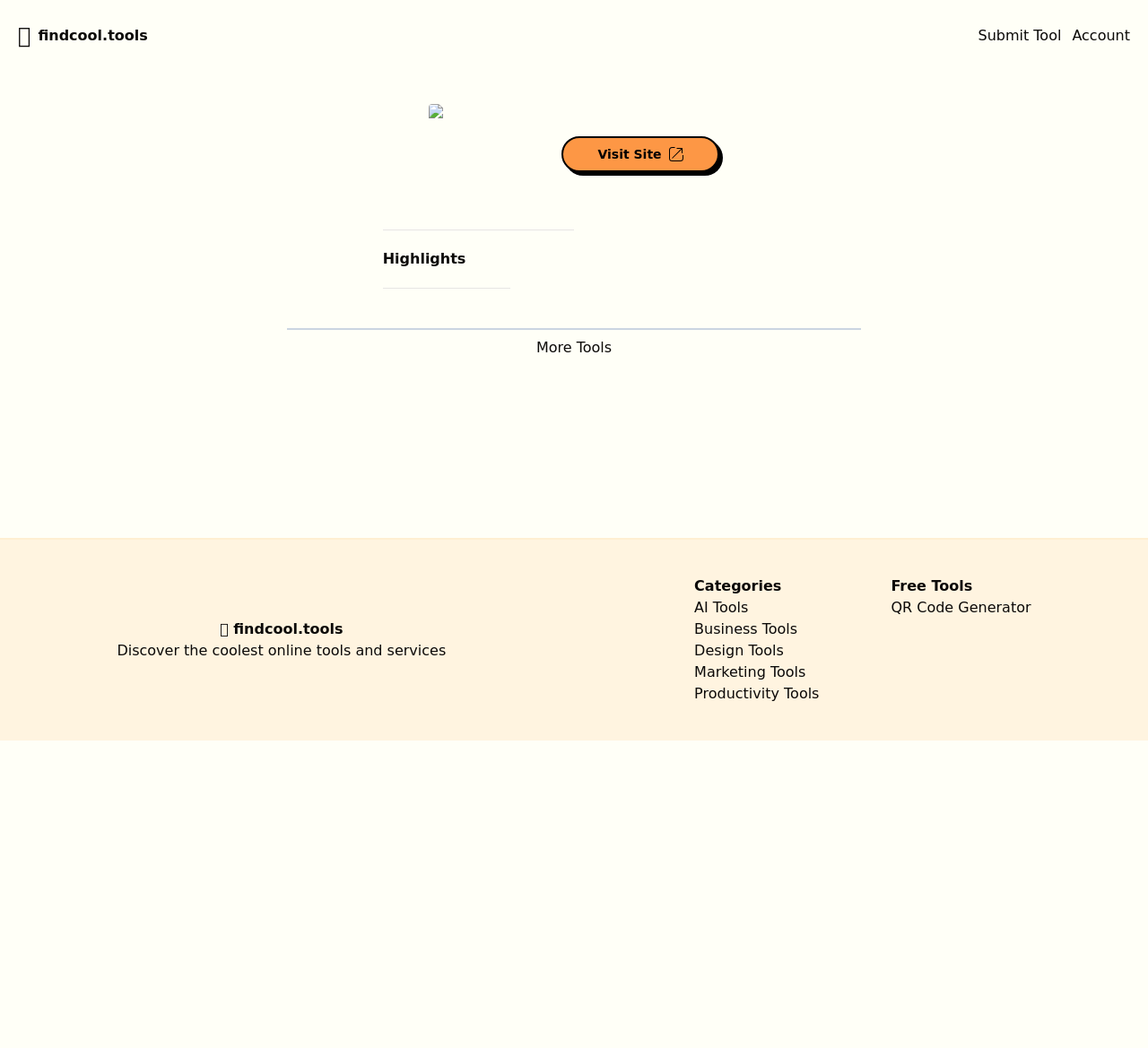What categories of tools are available on the website?
Provide a one-word or short-phrase answer based on the image.

AI, Business, Design, Marketing, Productivity